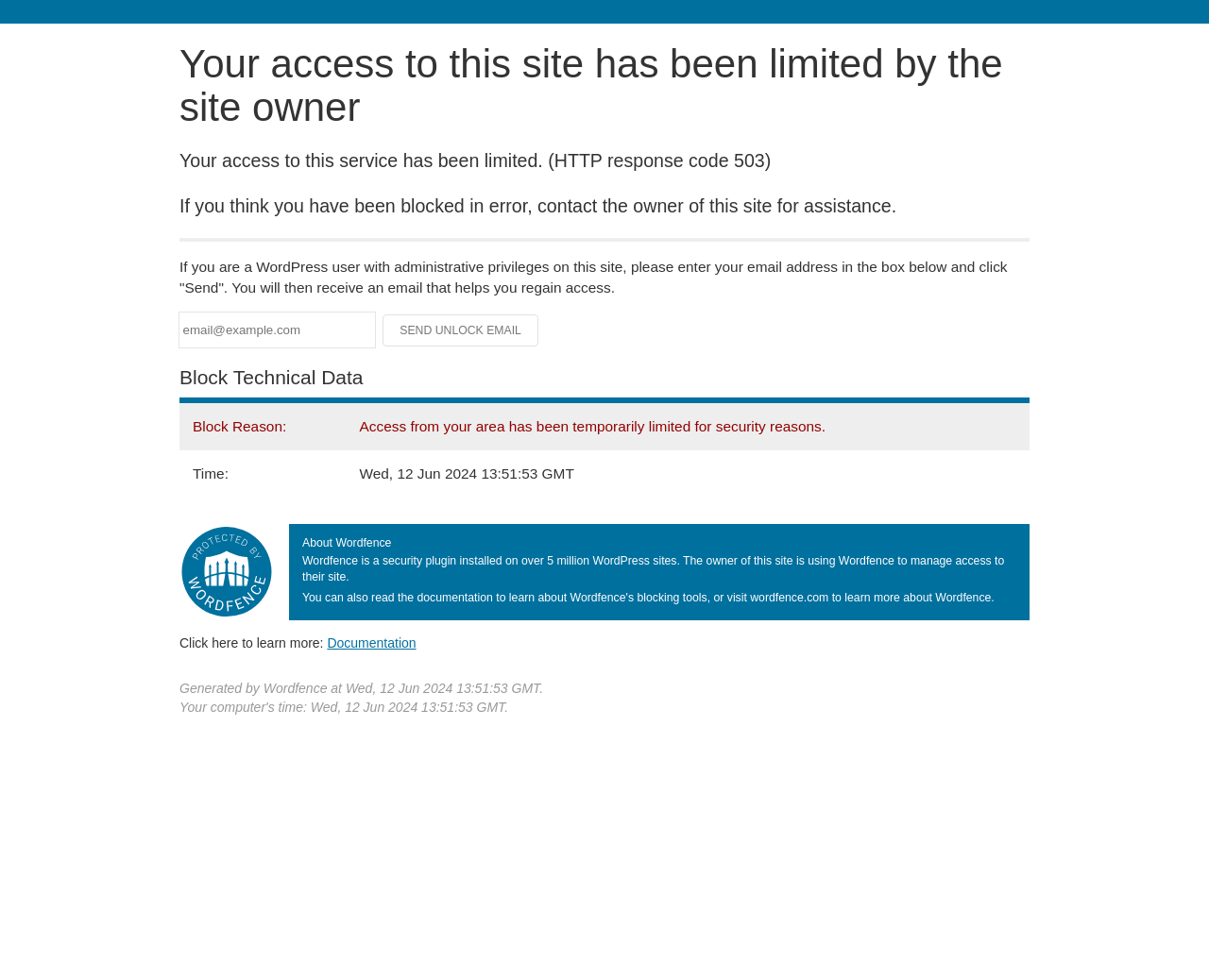Locate and provide the bounding box coordinates for the HTML element that matches this description: "name="email" placeholder="email@example.com"".

[0.148, 0.319, 0.31, 0.354]